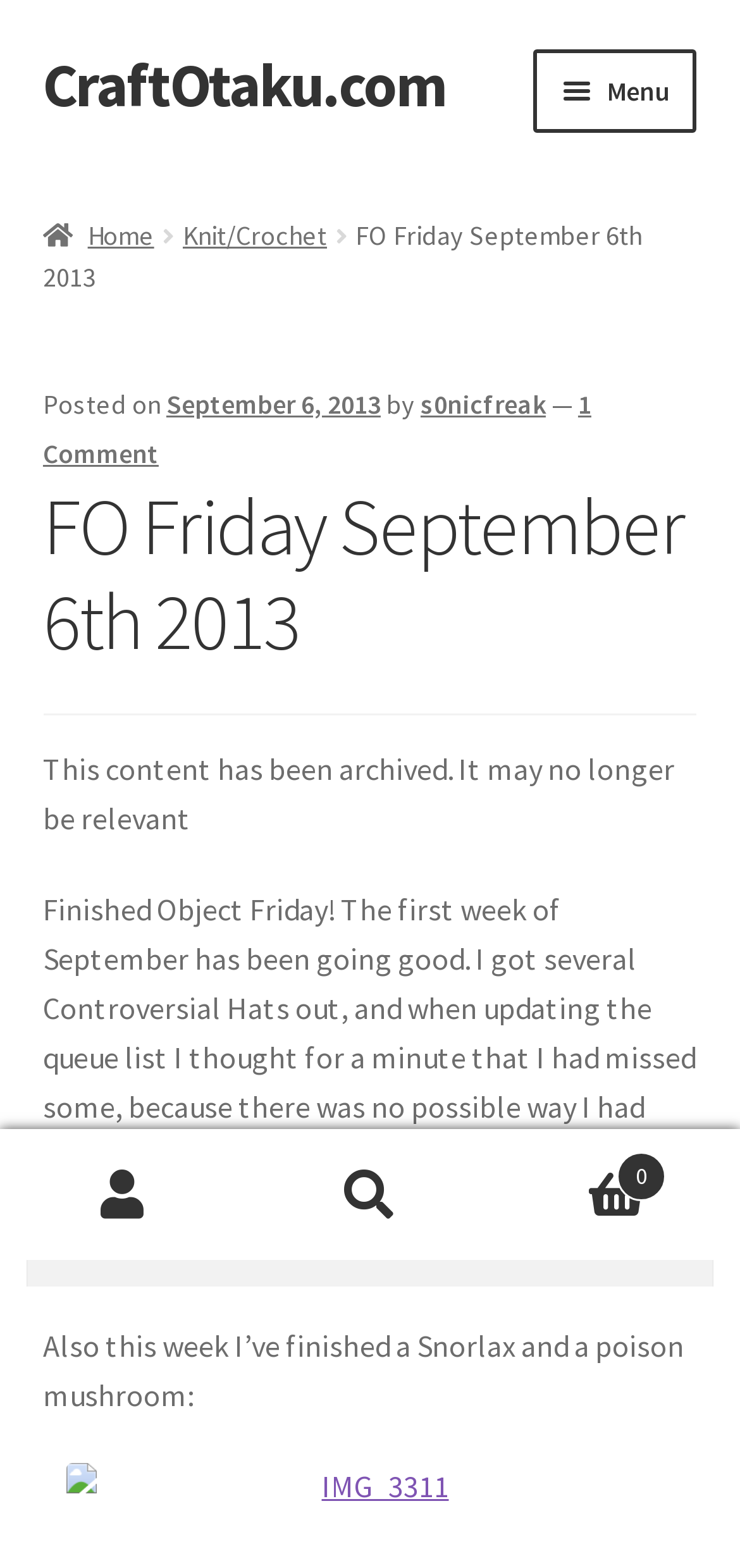Determine the bounding box of the UI component based on this description: "September 6, 2013January 1, 2023". The bounding box coordinates should be four float values between 0 and 1, i.e., [left, top, right, bottom].

[0.225, 0.247, 0.514, 0.268]